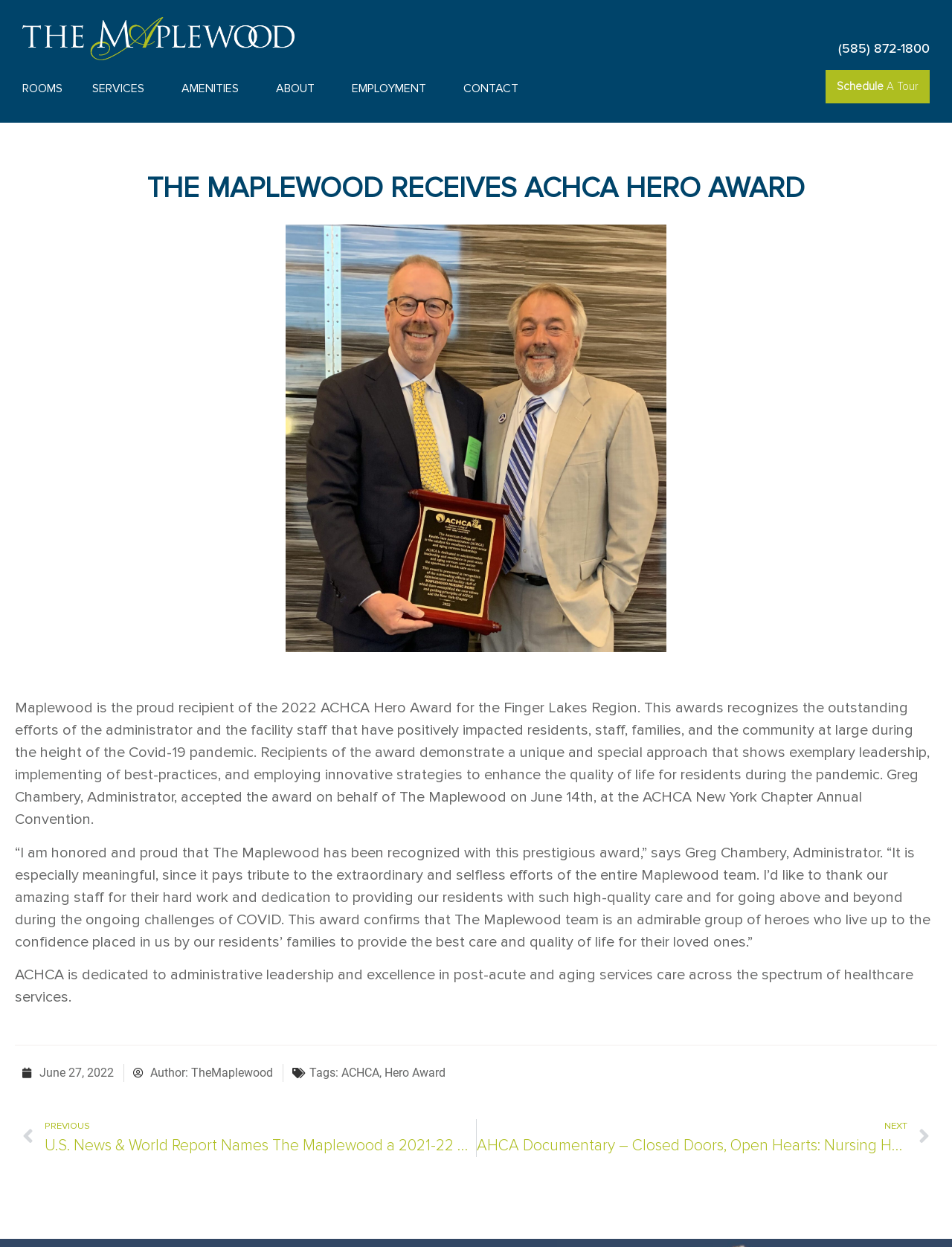Look at the image and answer the question in detail:
What is the date of the article?

I found the date by looking at the static text element with the content 'June 27, 2022' located at the bottom of the webpage.